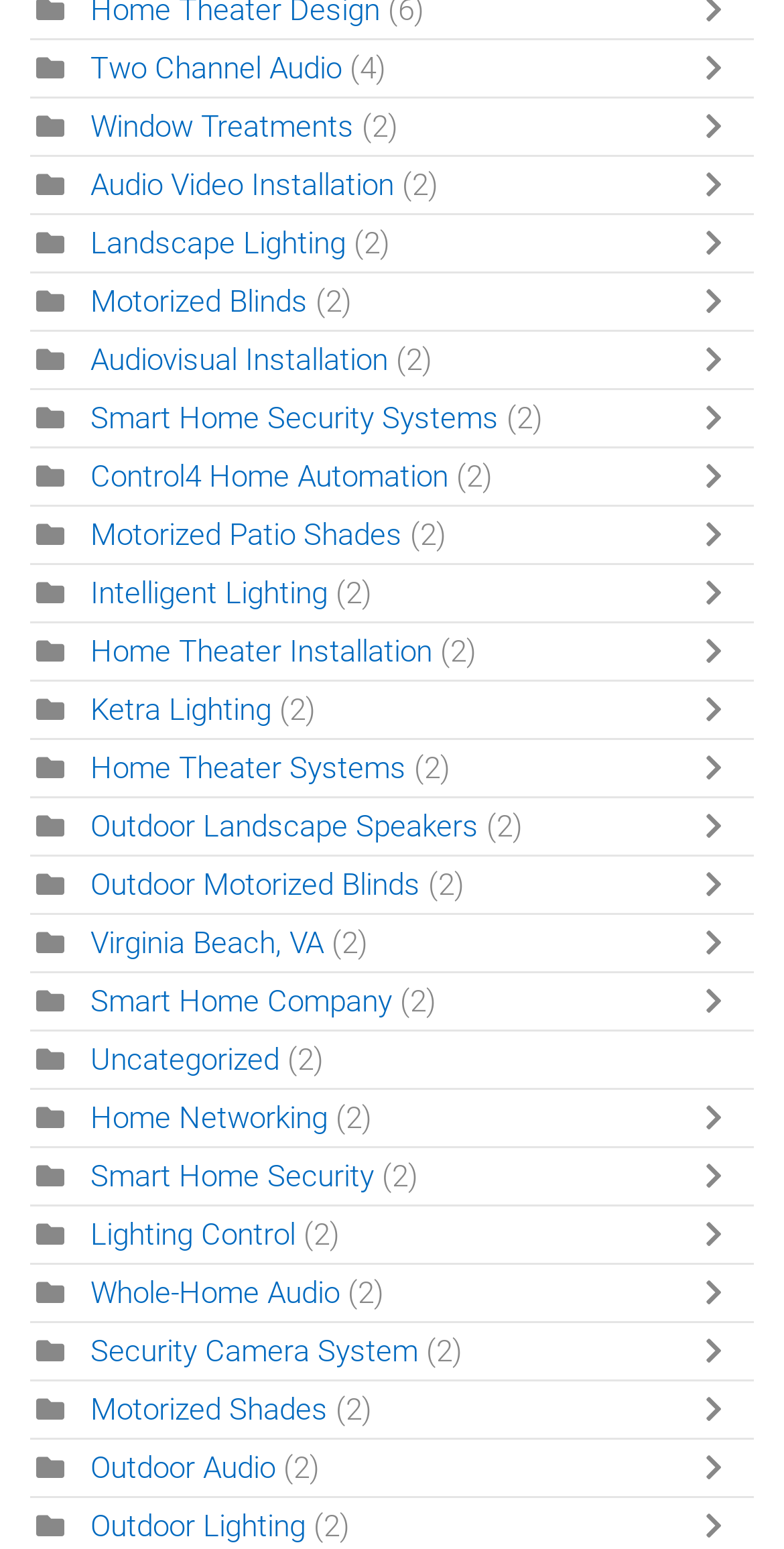Given the element description: "Control4 Home Automation", predict the bounding box coordinates of the UI element it refers to, using four float numbers between 0 and 1, i.e., [left, top, right, bottom].

[0.115, 0.296, 0.572, 0.32]